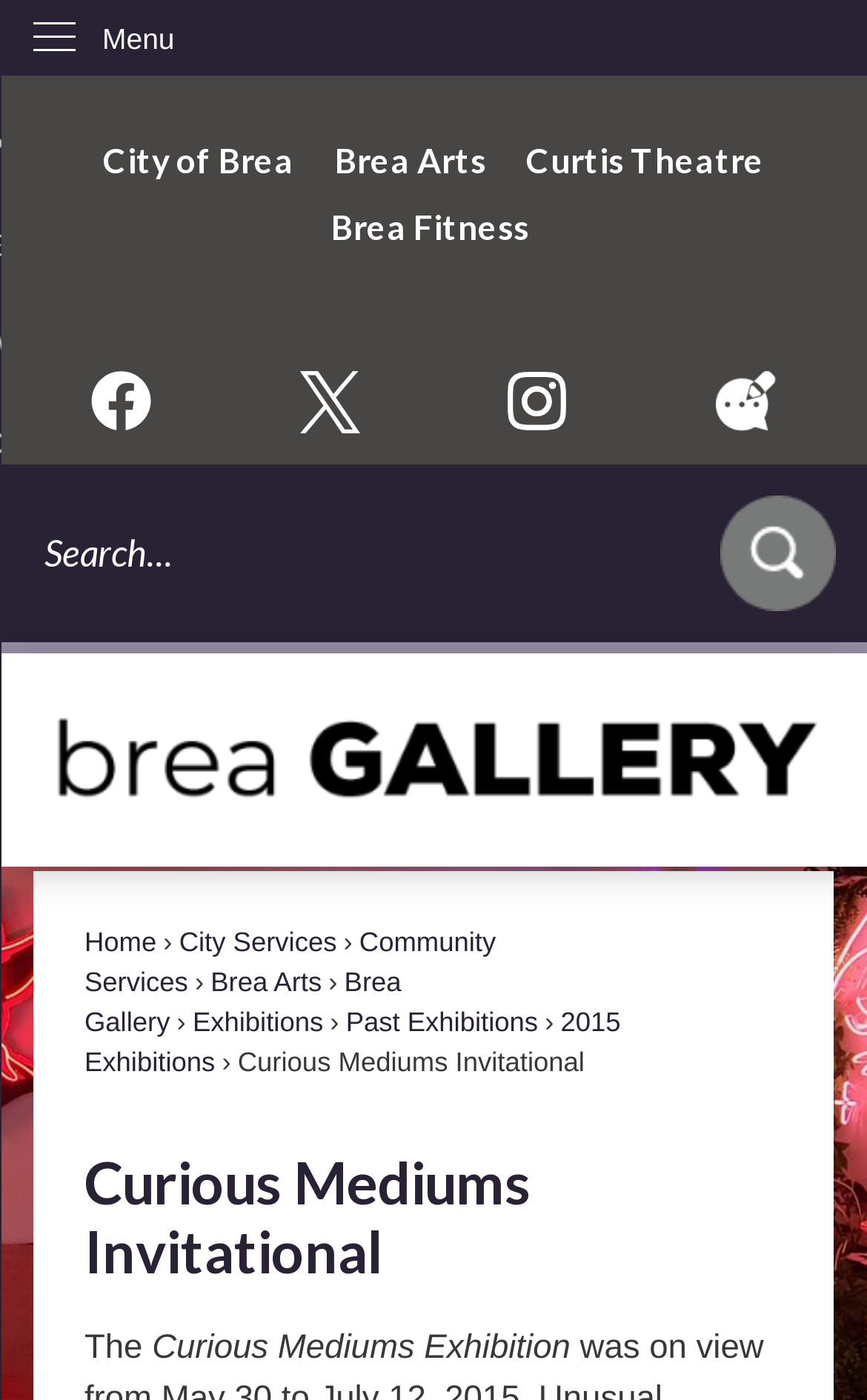How many links are in the Quick Links region?
Based on the image, please offer an in-depth response to the question.

I counted the number of links in the Quick Links region, which are 'City of Brea', 'Brea Arts', 'Curtis Theatre', and 'Brea Fitness', so there are 4 links in total.